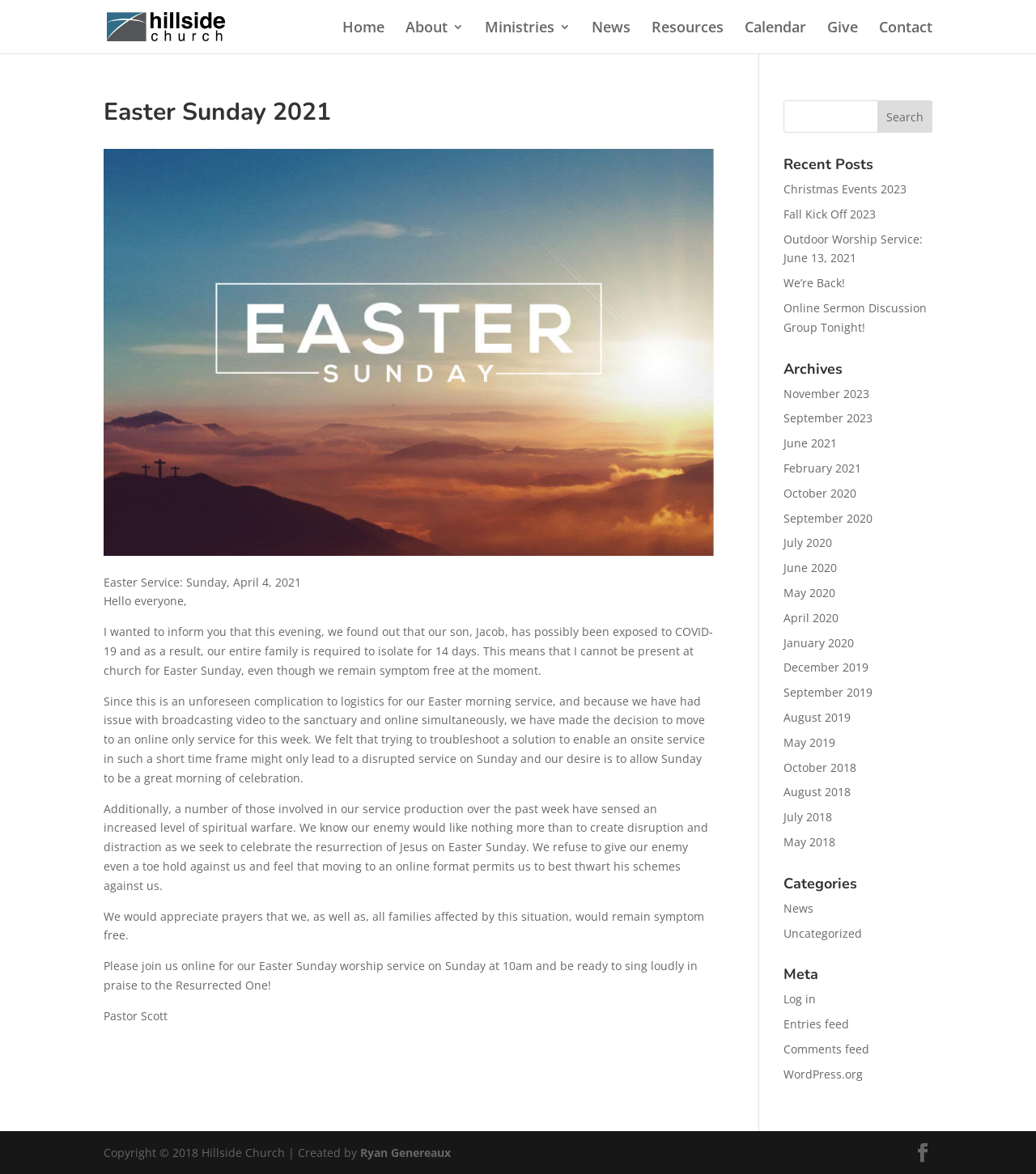Please answer the following question using a single word or phrase: What is the purpose of the search box?

To search the website